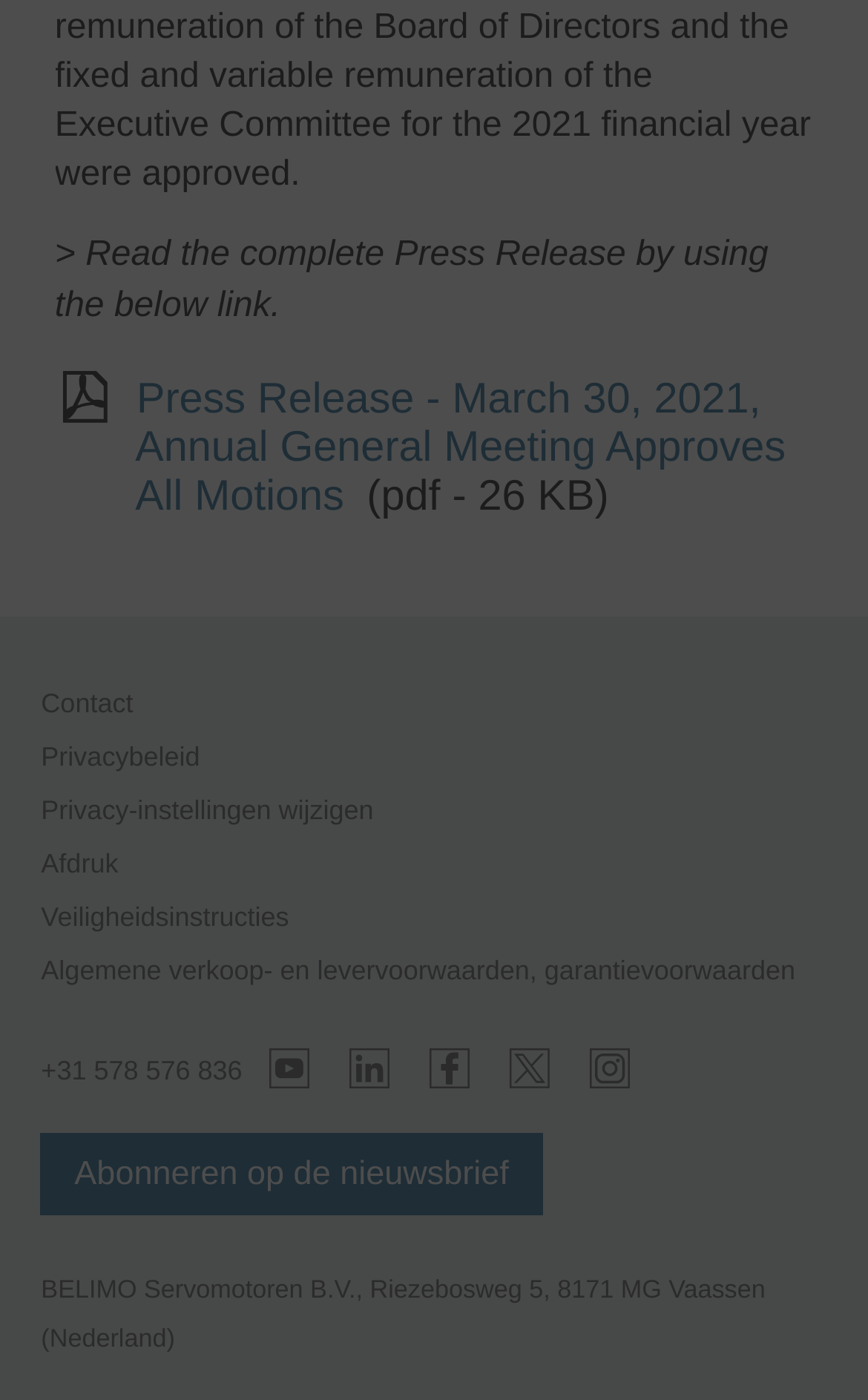Find the bounding box coordinates of the element's region that should be clicked in order to follow the given instruction: "Input your email". The coordinates should consist of four float numbers between 0 and 1, i.e., [left, top, right, bottom].

None